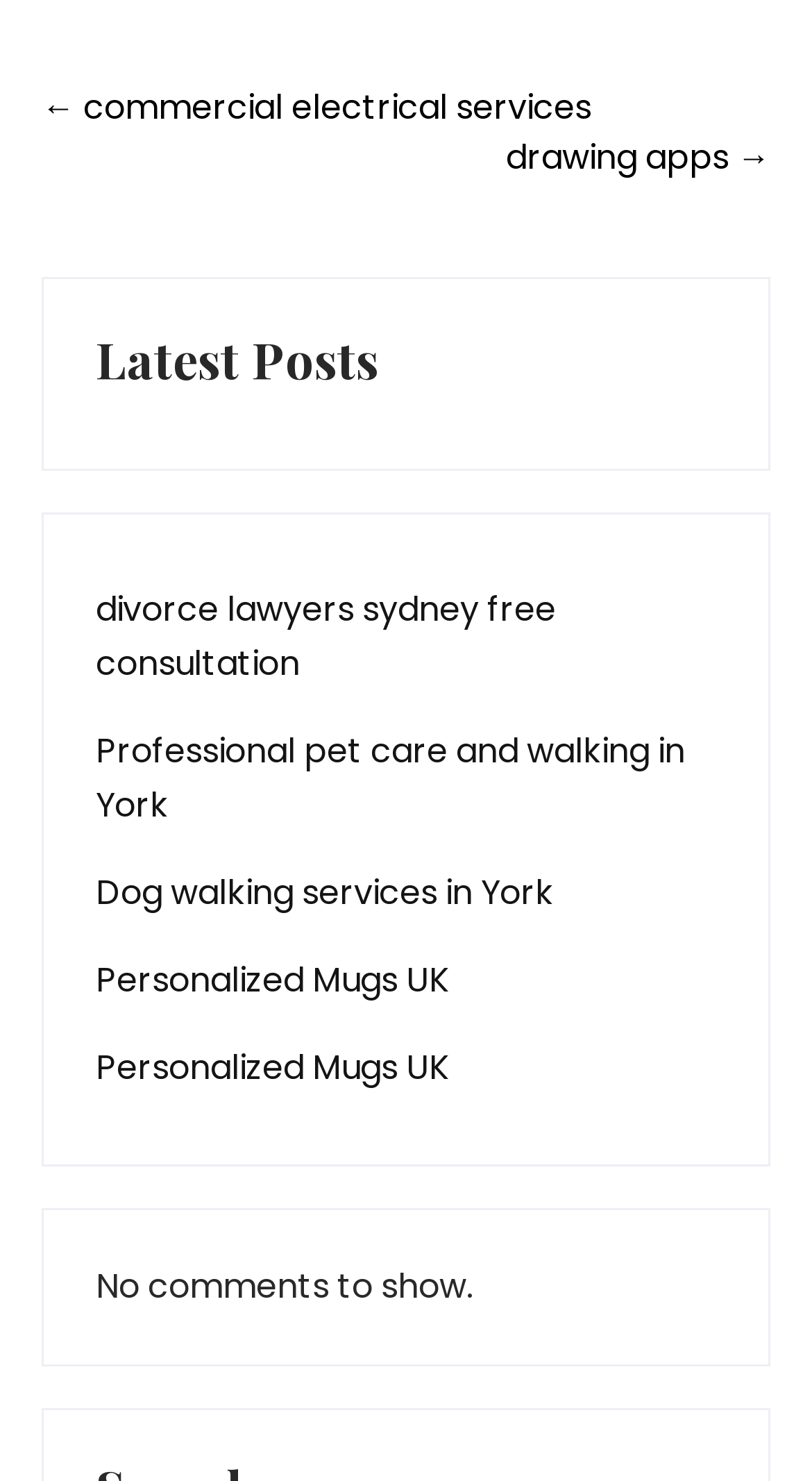What is the title of the second section?
Respond to the question with a single word or phrase according to the image.

Latest Posts